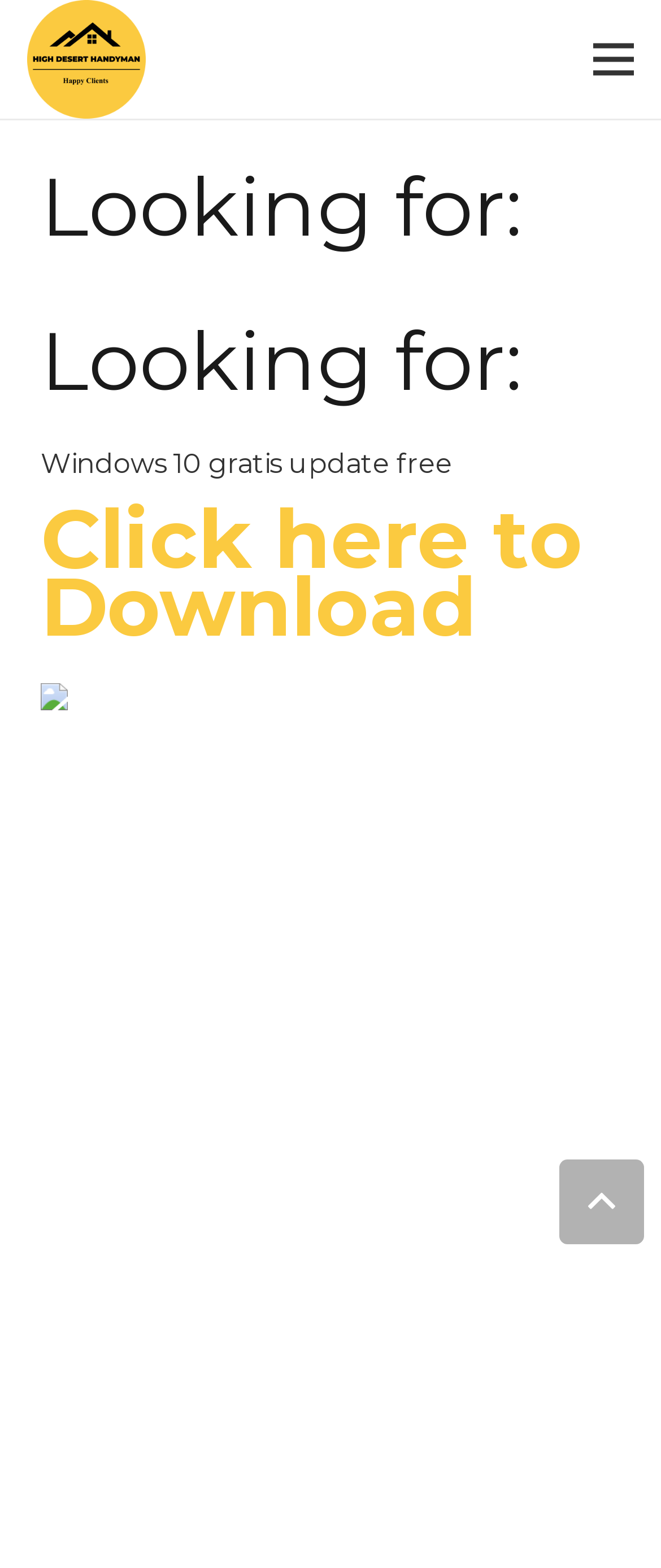What is the purpose of the 'Back to top' link?
Please respond to the question with a detailed and informative answer.

The 'Back to top' link is located at the bottom of the page, and its purpose is to allow users to quickly navigate back to the top of the page, especially after scrolling down to read the content.